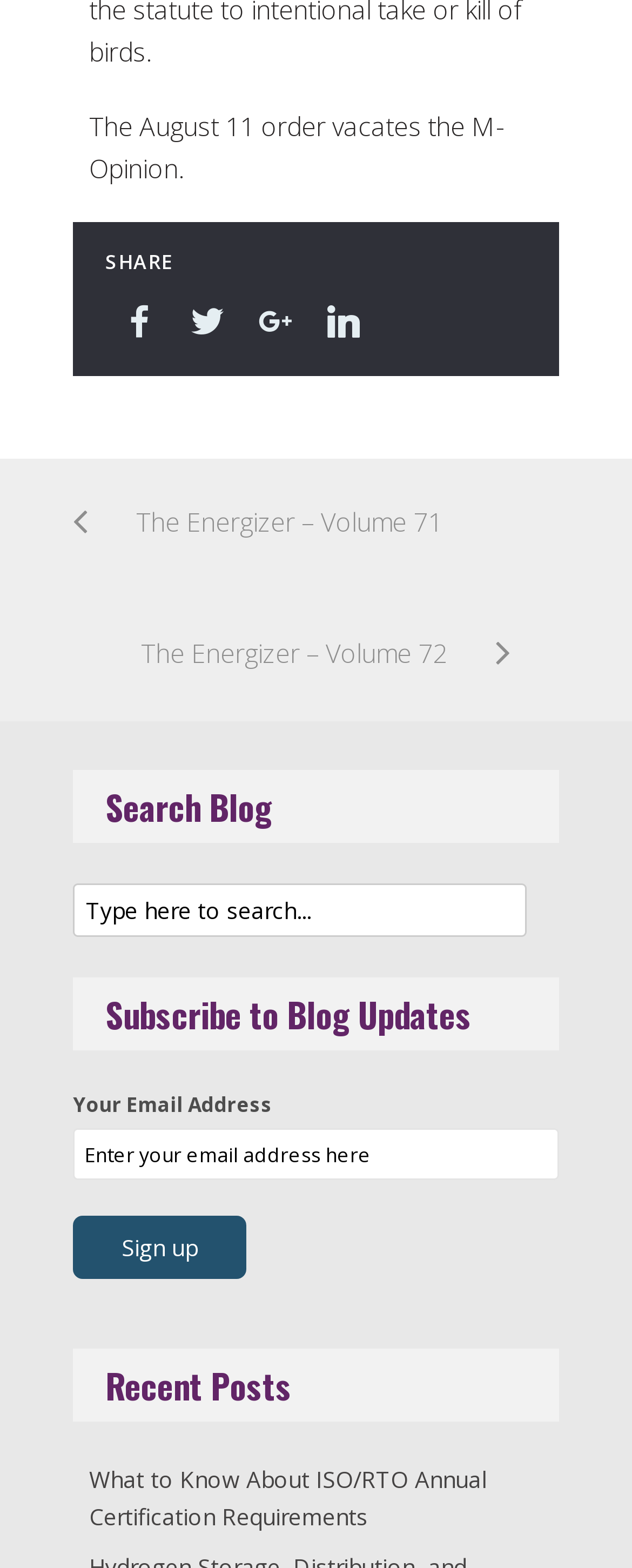With reference to the screenshot, provide a detailed response to the question below:
What is the title of the blog volume?

I analyzed the webpage content and found two links with titles 'The Energizer – Volume 71' and 'The Energizer – Volume 72'. Therefore, the title of the blog volume is 'The Energizer'.